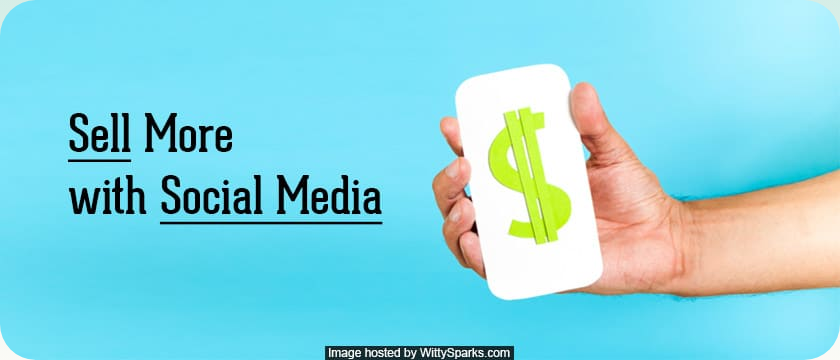Offer a detailed explanation of the image and its components.

The image features a vibrant blue background, prominently displaying a hand holding a smartphone. The phone screen showcases a stylized dollar sign in bright green, symbolizing the potential financial benefits of utilizing social media for business. Accompanying this visual is the bold text: "Sell More with Social Media," emphasizing the theme of leveraging social media platforms to enhance sales and drive business success. This graphic effectively captures the essence of modern marketing strategies, encouraging businesses to embrace social media as a vital tool for growth and customer engagement.